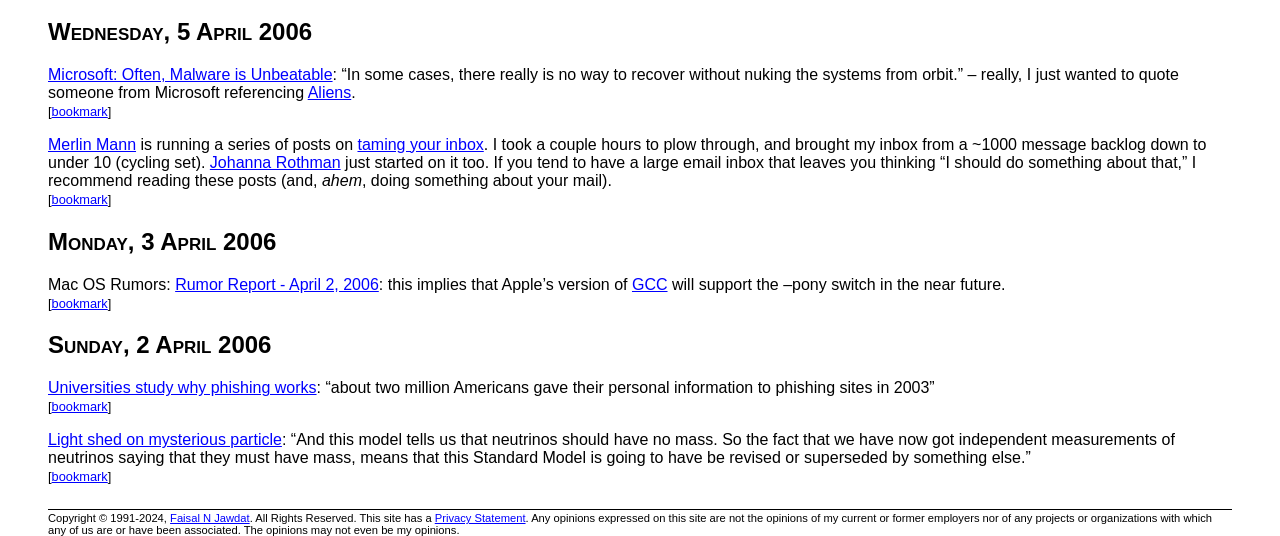Find the bounding box of the UI element described as follows: "taming your inbox".

[0.279, 0.253, 0.378, 0.285]